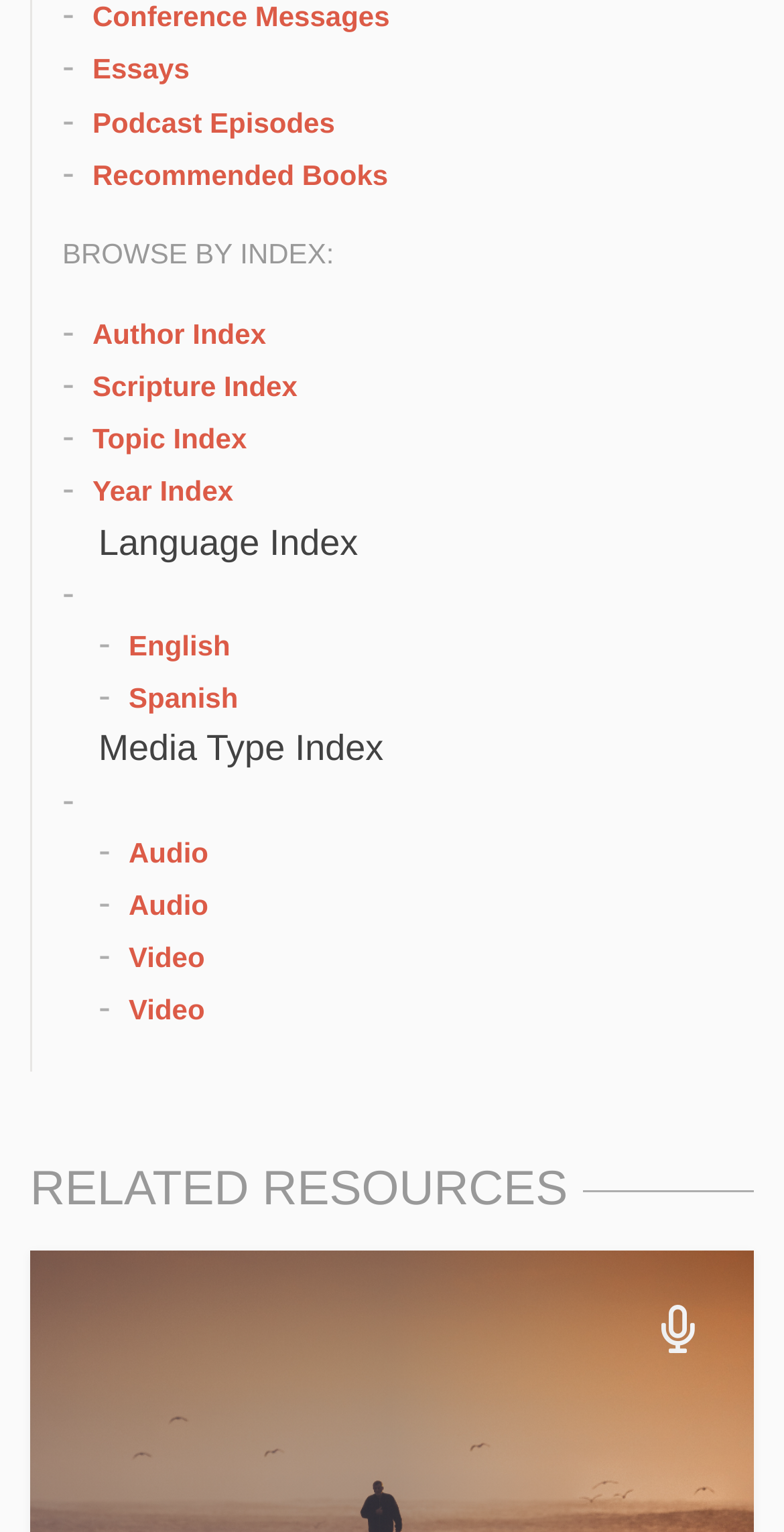Provide the bounding box coordinates for the area that should be clicked to complete the instruction: "Select English language".

[0.164, 0.405, 0.294, 0.439]